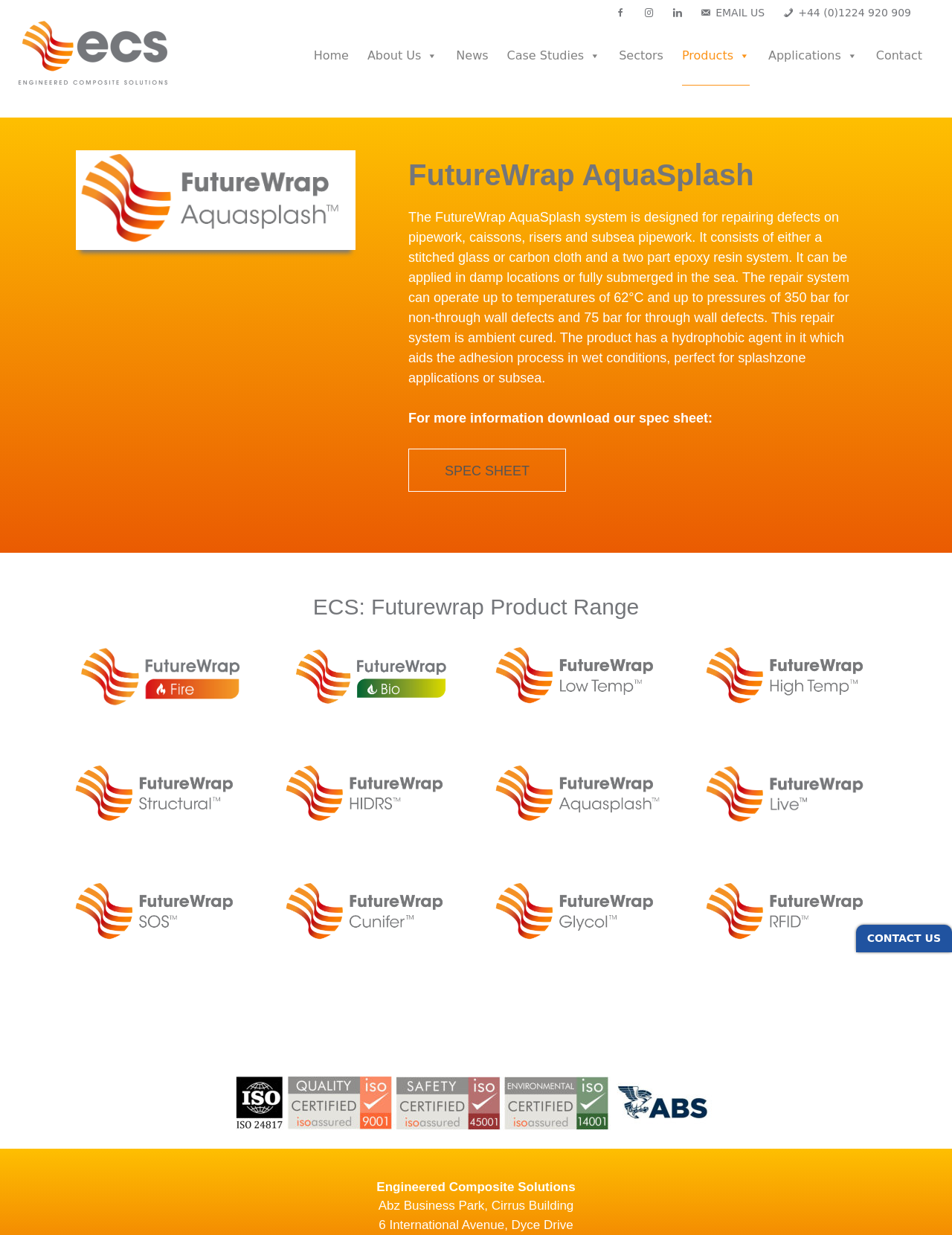Using the description: "+44 (0)1224 920 909", identify the bounding box of the corresponding UI element in the screenshot.

[0.815, 0.0, 0.965, 0.021]